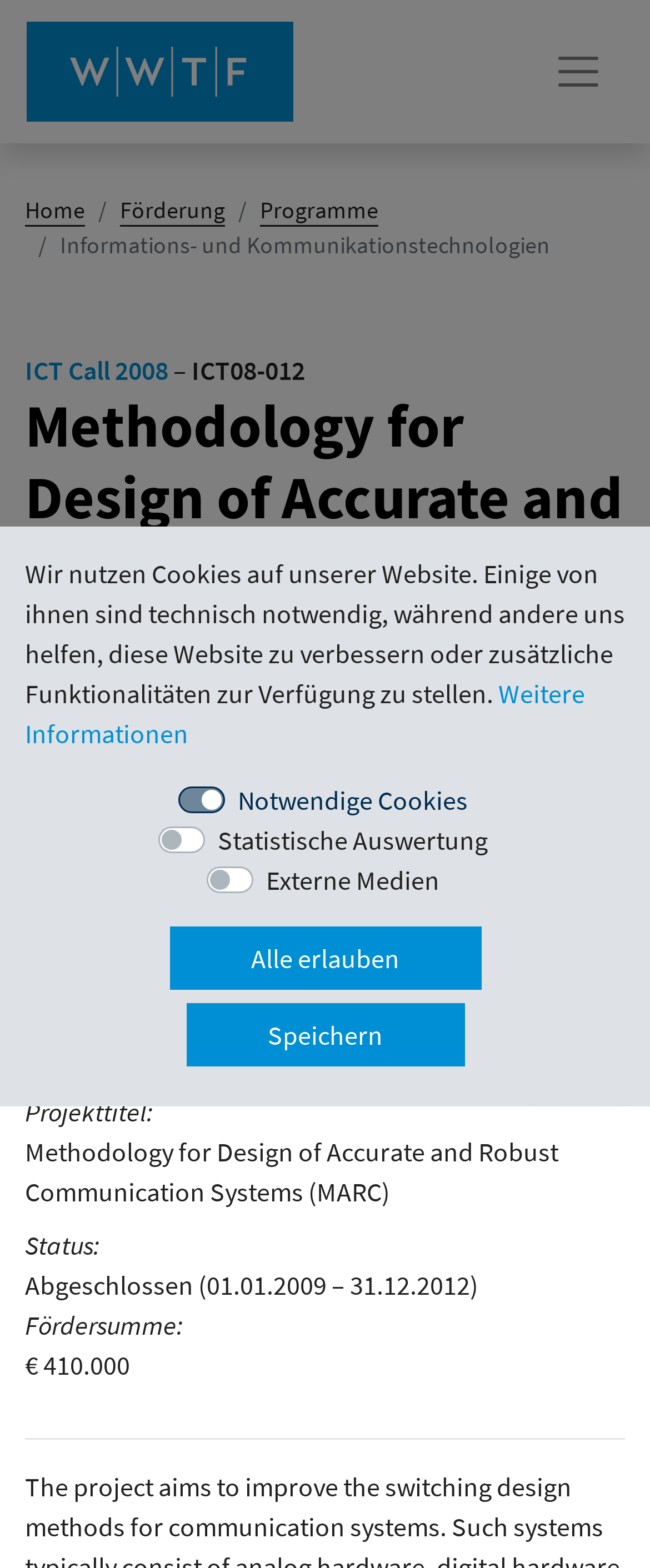Please identify the bounding box coordinates of the region to click in order to complete the given instruction: "Open the main navigation". The coordinates should be four float numbers between 0 and 1, i.e., [left, top, right, bottom].

[0.821, 0.026, 0.959, 0.066]